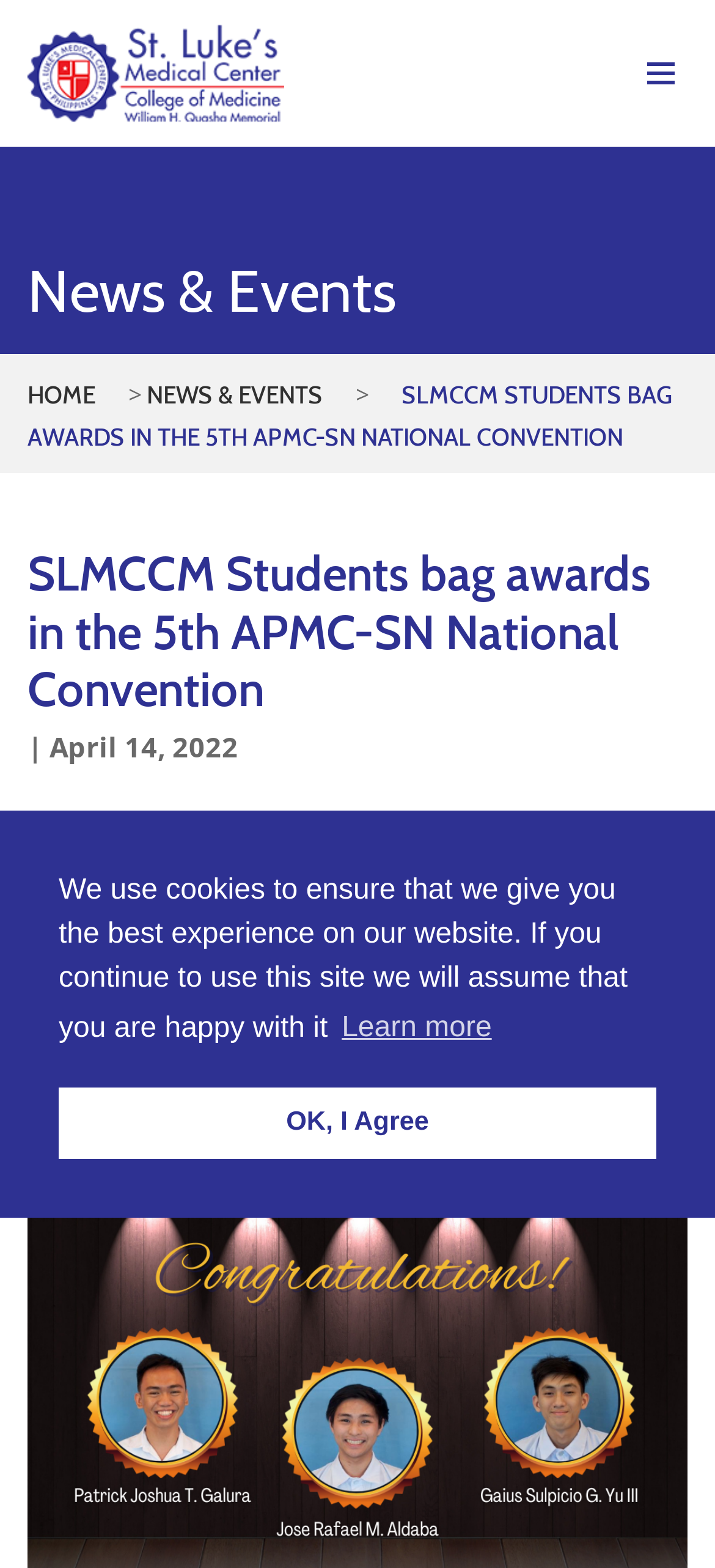Reply to the question below using a single word or brief phrase:
What is the date of the event?

April 10, 2022